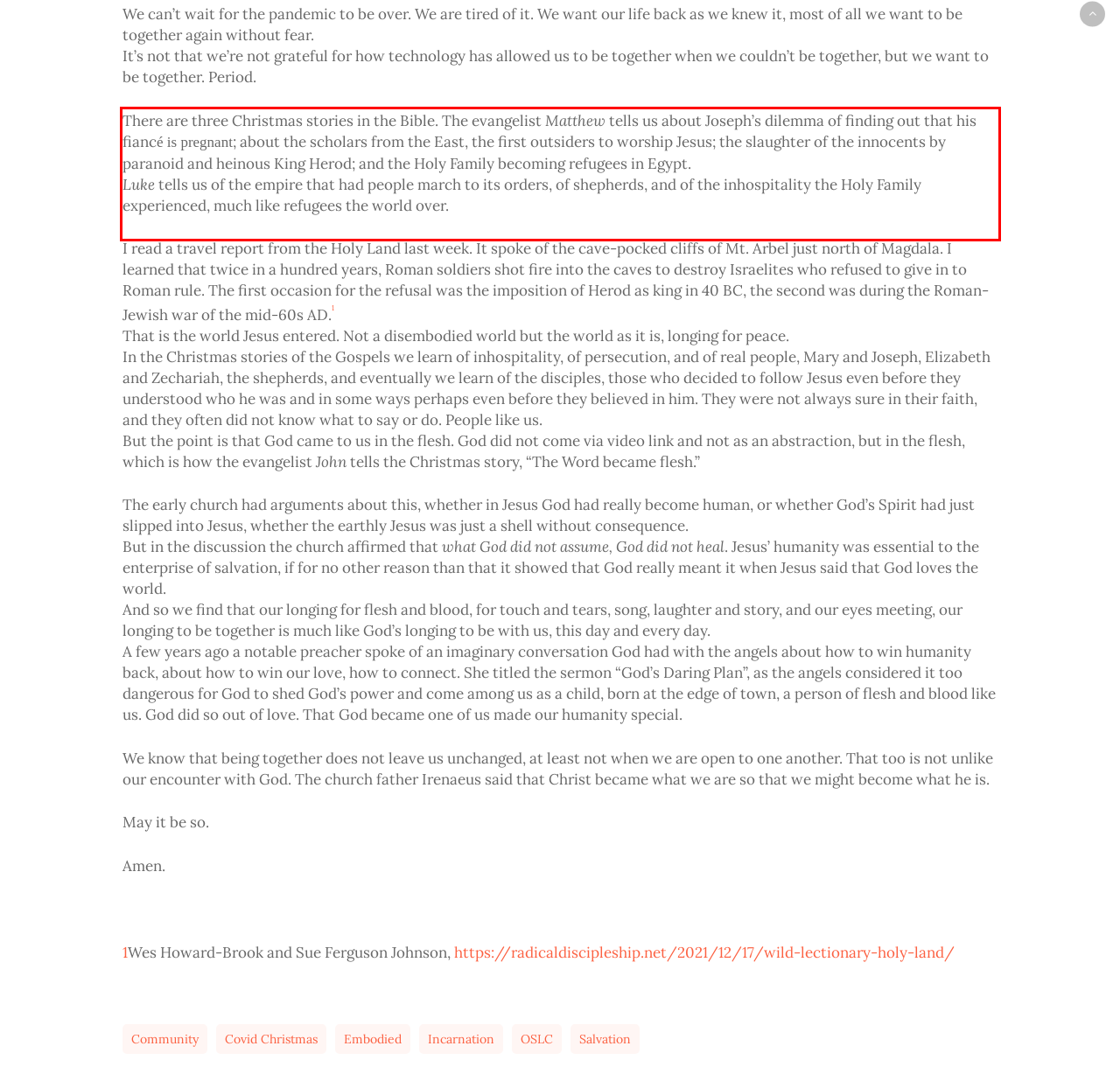Review the webpage screenshot provided, and perform OCR to extract the text from the red bounding box.

There are three Christmas stories in the Bible. The evangelist Matthew tells us about Joseph’s dilemma of finding out that his fiancé is pregnant; about the scholars from the East, the first outsiders to worship Jesus; the slaughter of the innocents by paranoid and heinous King Herod; and the Holy Family becoming refugees in Egypt. Luke tells us of the empire that had people march to its orders, of shepherds, and of the inhospitality the Holy Family experienced, much like refugees the world over.